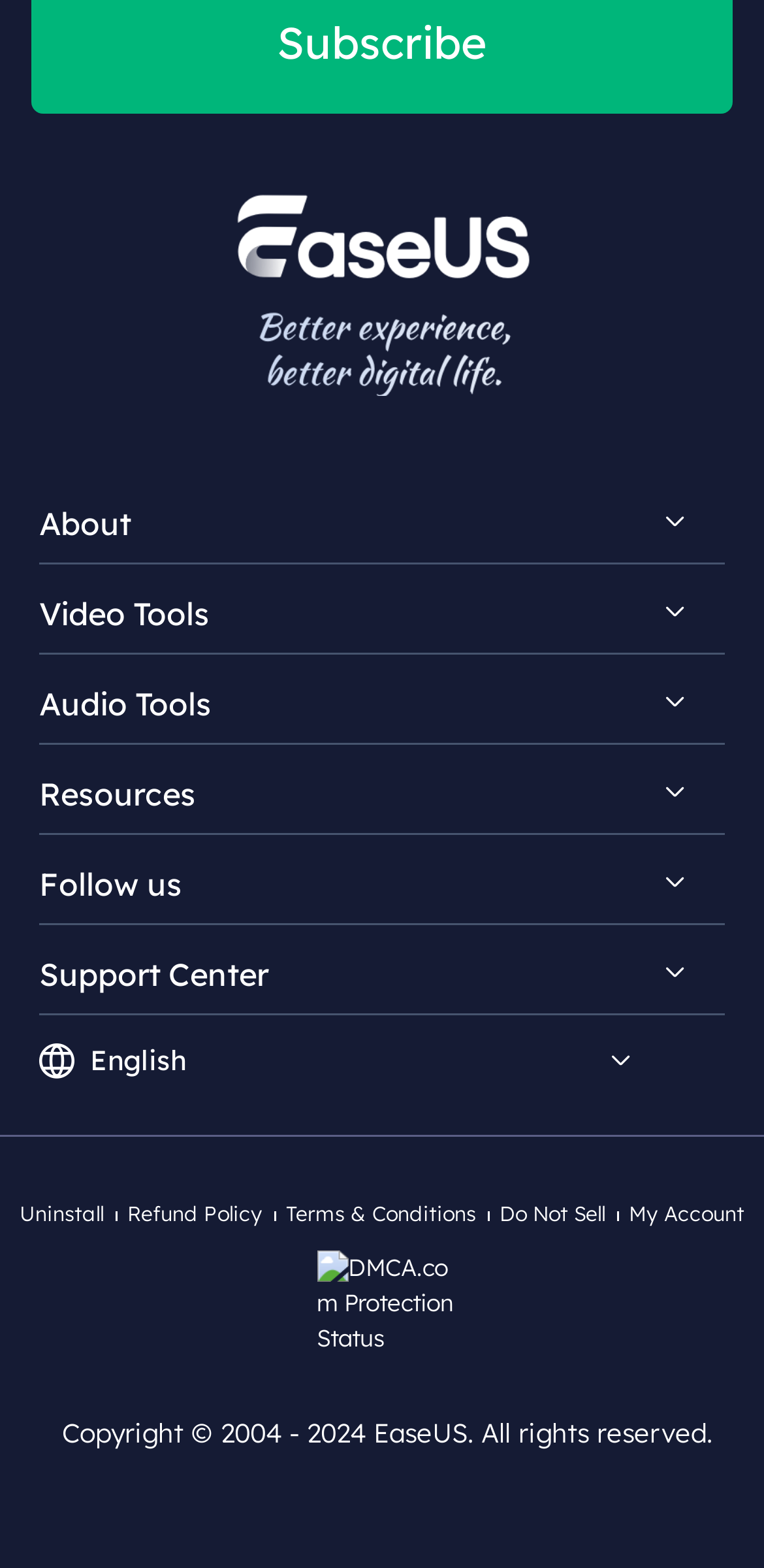What is the 'Support Center' section for?
We need a detailed and meticulous answer to the question.

The 'Support Center' section is a list of links related to support, including 'Contact Support Team'. This section is used to provide users with resources to get help and support from the website's team.